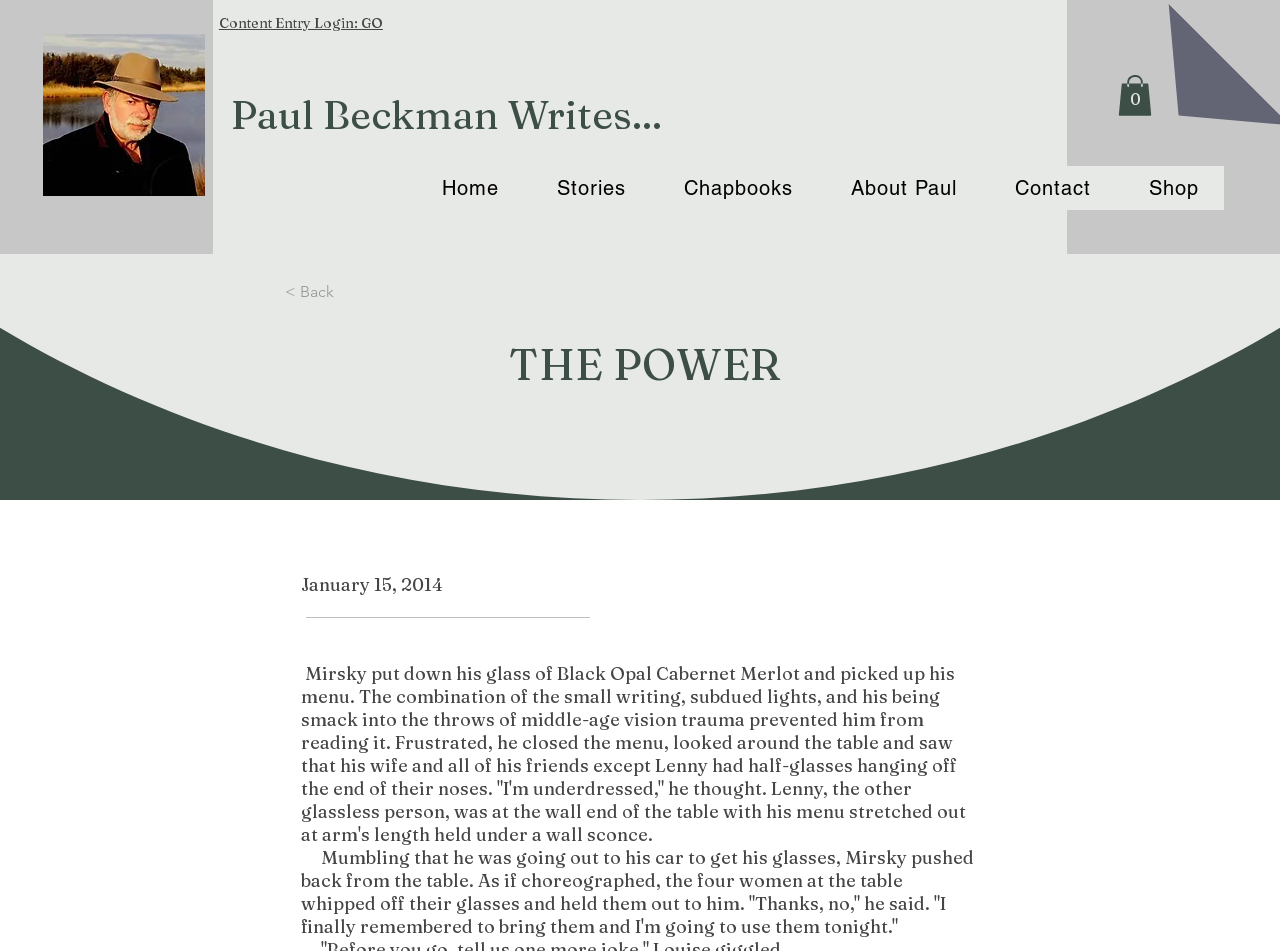From the given element description: "Paul Beckman Writes...", find the bounding box for the UI element. Provide the coordinates as four float numbers between 0 and 1, in the order [left, top, right, bottom].

[0.18, 0.095, 0.517, 0.147]